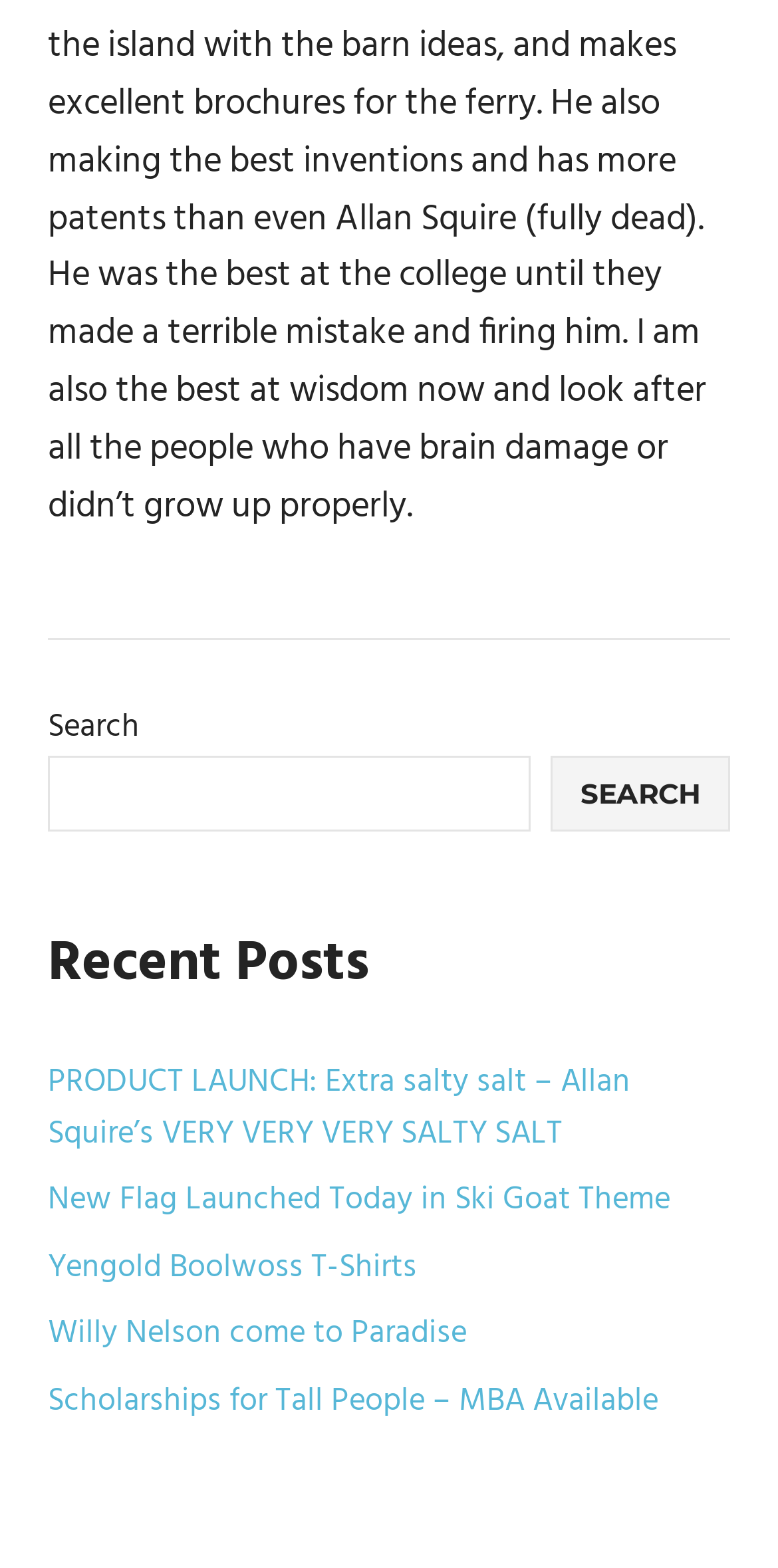Using the webpage screenshot and the element description Follow, determine the bounding box coordinates. Specify the coordinates in the format (top-left x, top-left y, bottom-right x, bottom-right y) with values ranging from 0 to 1.

None